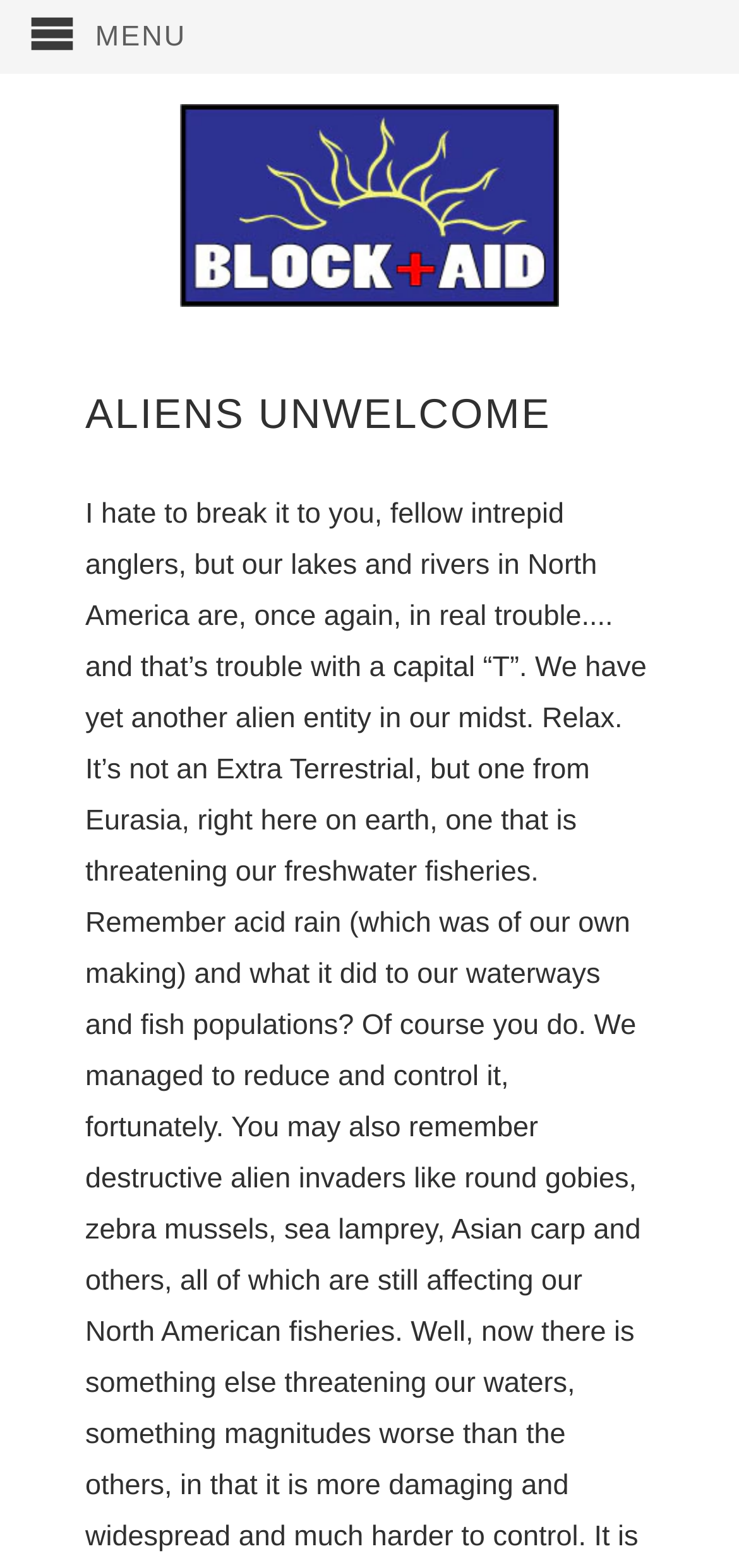Please find the bounding box coordinates (top-left x, top-left y, bottom-right x, bottom-right y) in the screenshot for the UI element described as follows: title="BlockAid"

[0.244, 0.066, 0.756, 0.196]